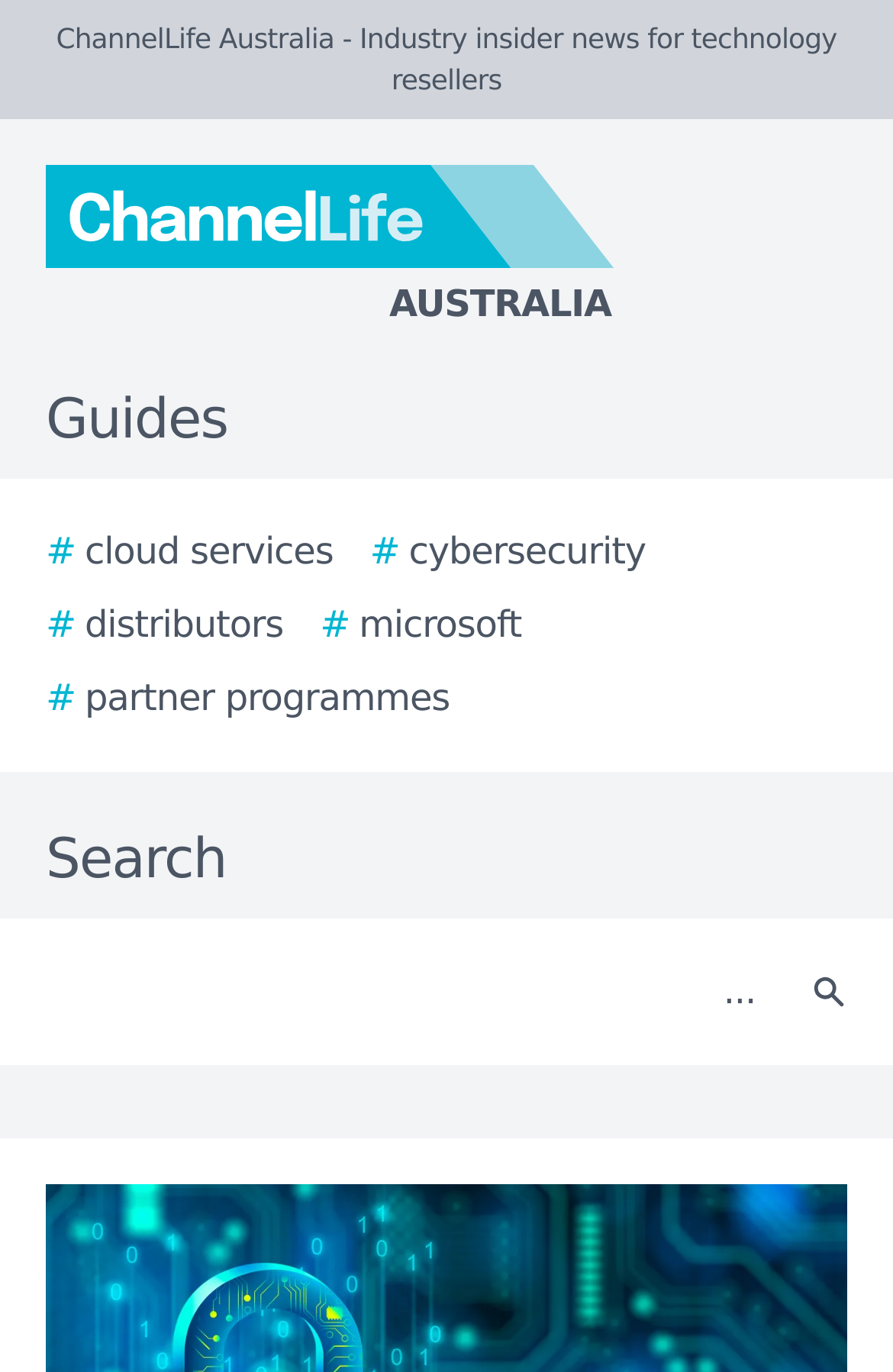Specify the bounding box coordinates (top-left x, top-left y, bottom-right x, bottom-right y) of the UI element in the screenshot that matches this description: # cloud services

[0.051, 0.382, 0.373, 0.422]